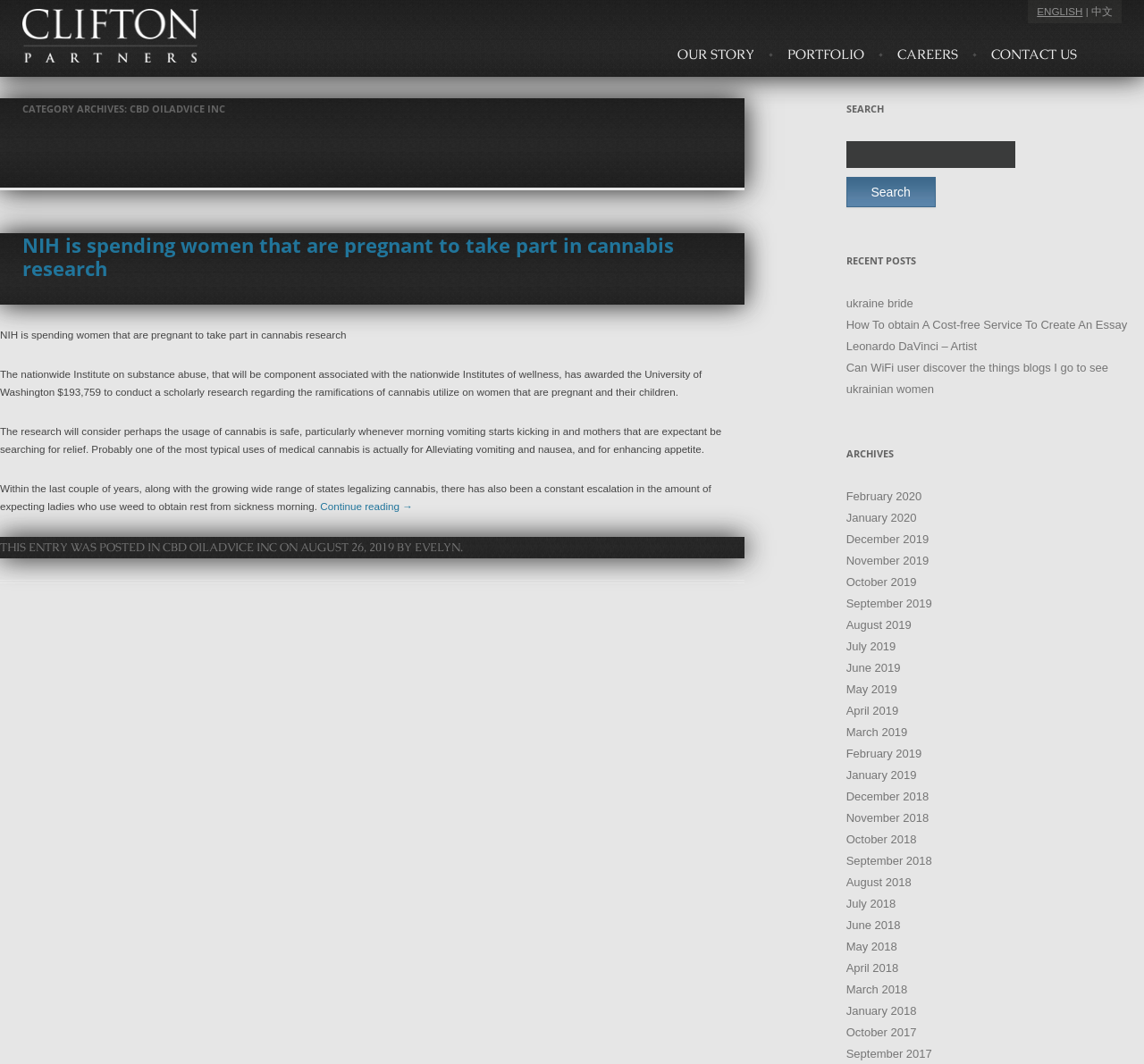What is the category of the archives?
Refer to the image and provide a detailed answer to the question.

The category of the archives can be found in the heading 'CATEGORY ARCHIVES: CBD OILADVICE INC' which is located in the main section of the webpage.